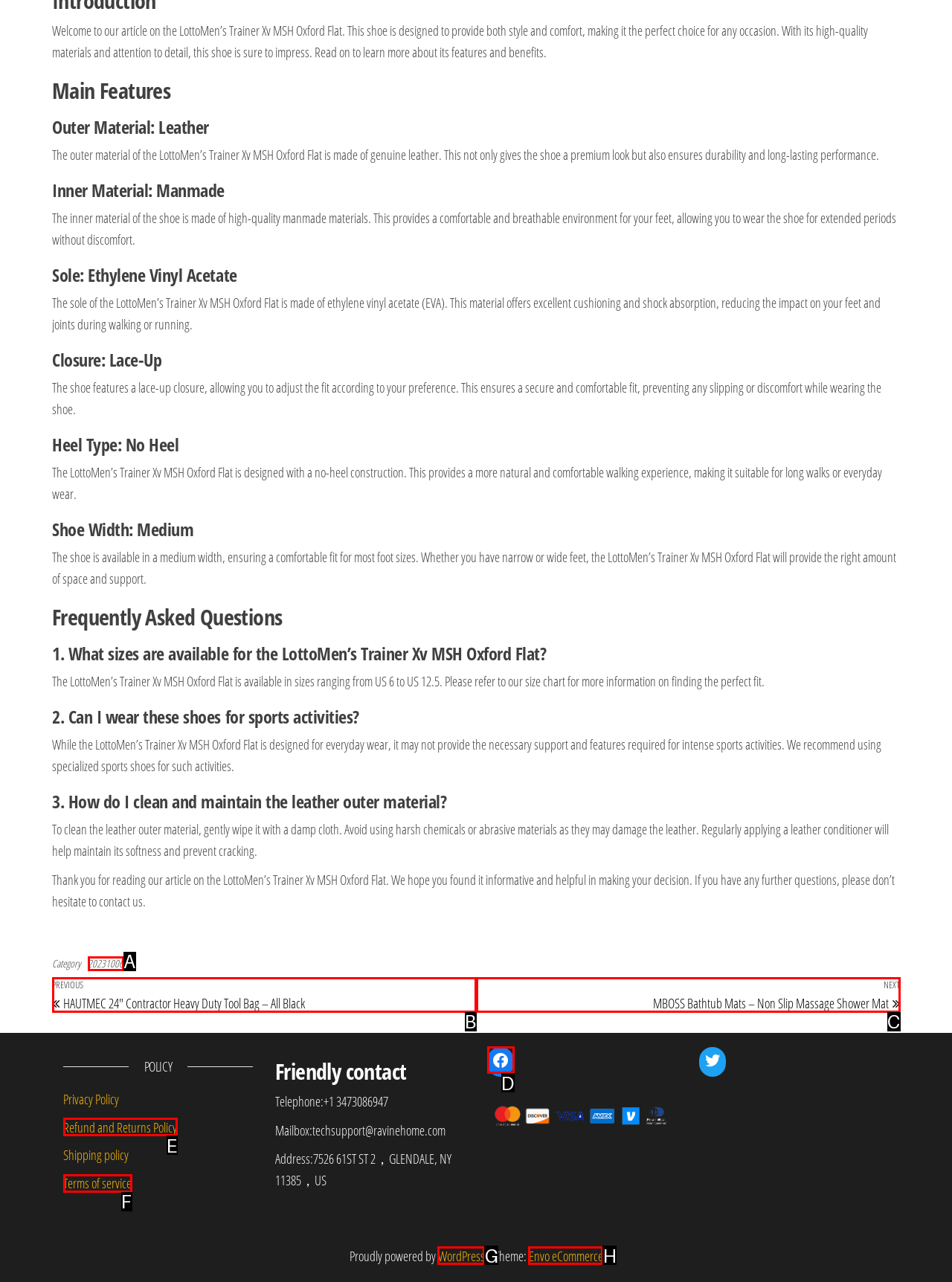Select the option that fits this description: WordPress
Answer with the corresponding letter directly.

G